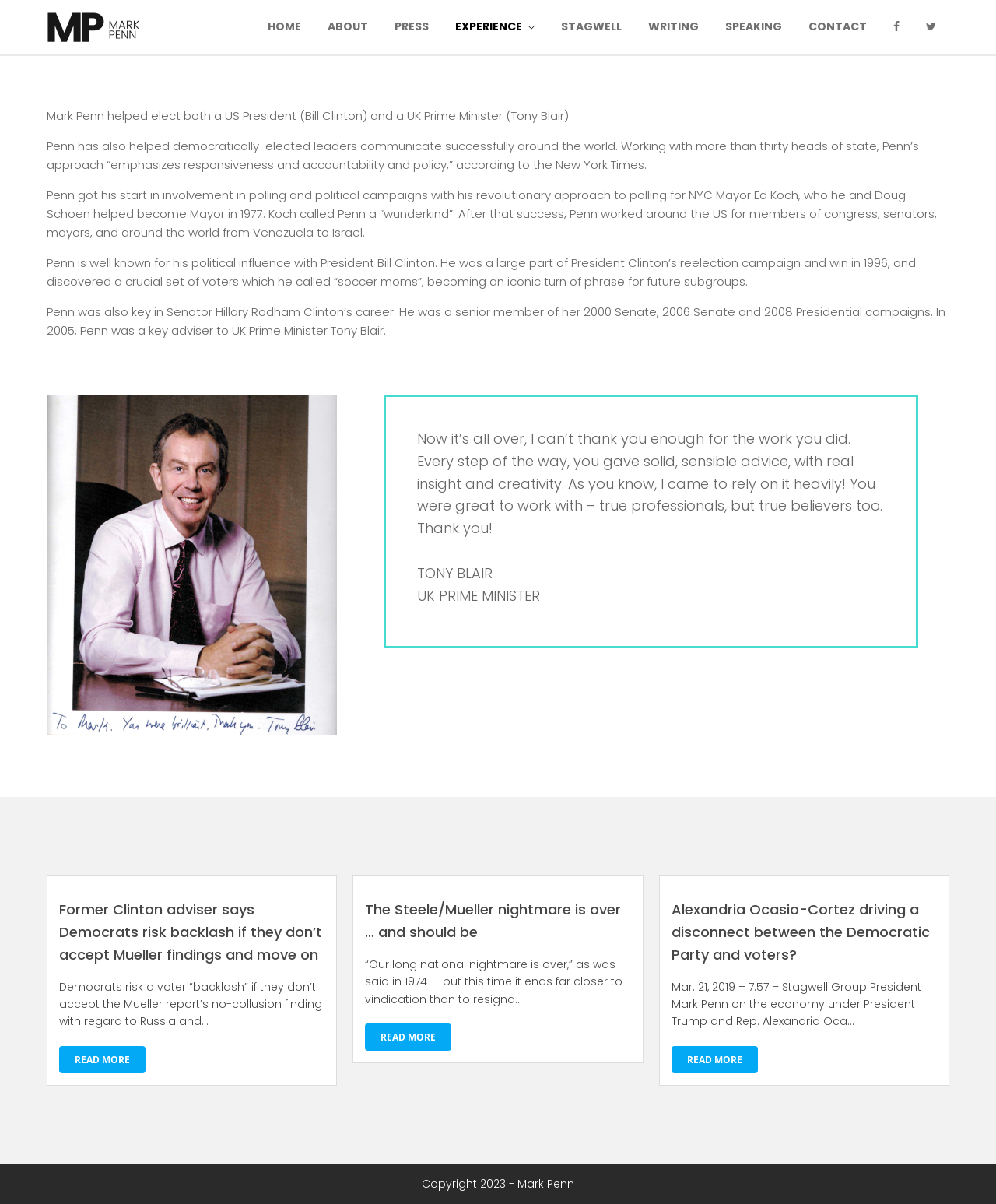Answer the question using only one word or a concise phrase: How many links are there in the top navigation menu?

11